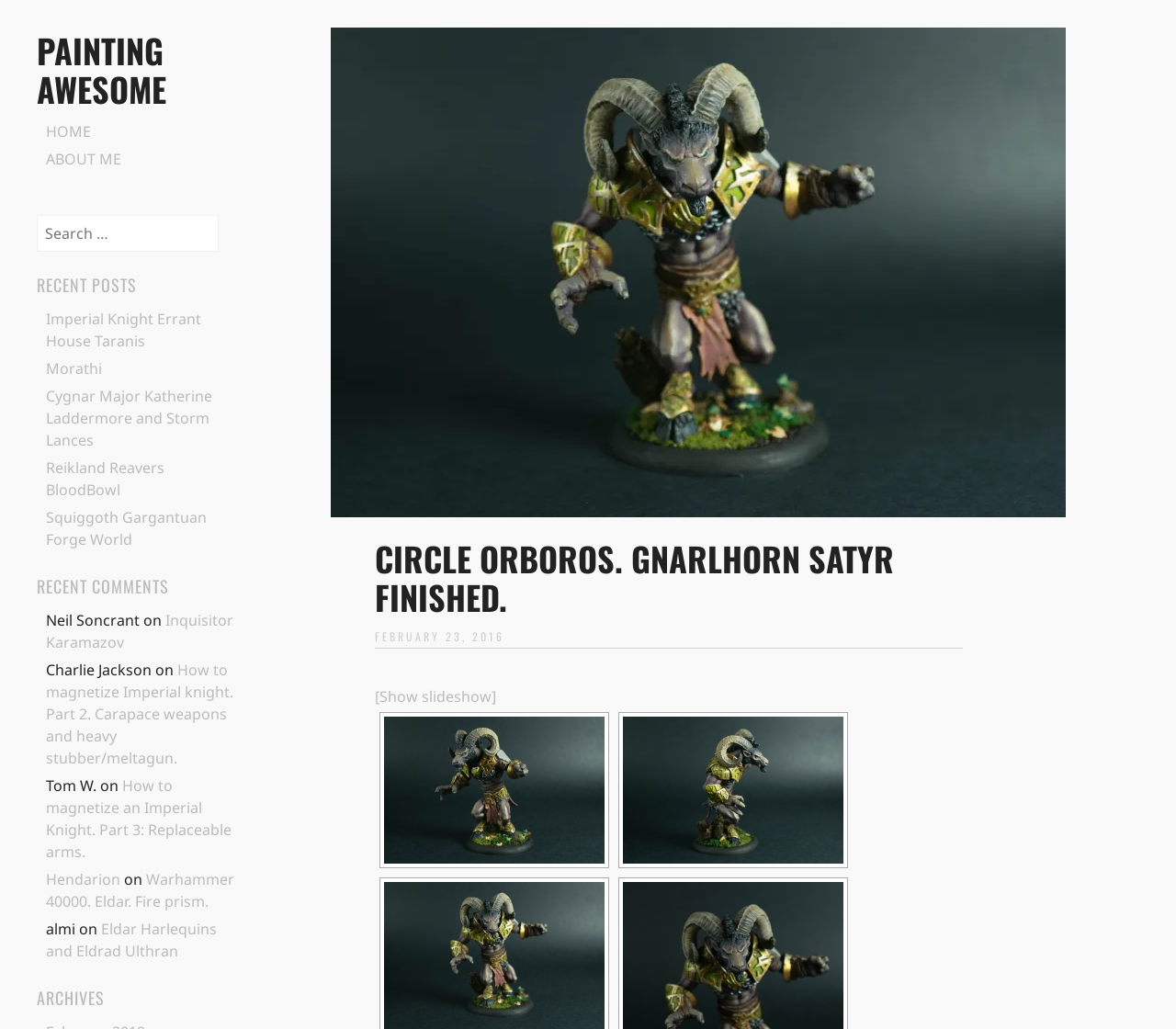From the given element description: "Reikland Reavers BloodBowl", find the bounding box for the UI element. Provide the coordinates as four float numbers between 0 and 1, in the order [left, top, right, bottom].

[0.039, 0.445, 0.14, 0.486]